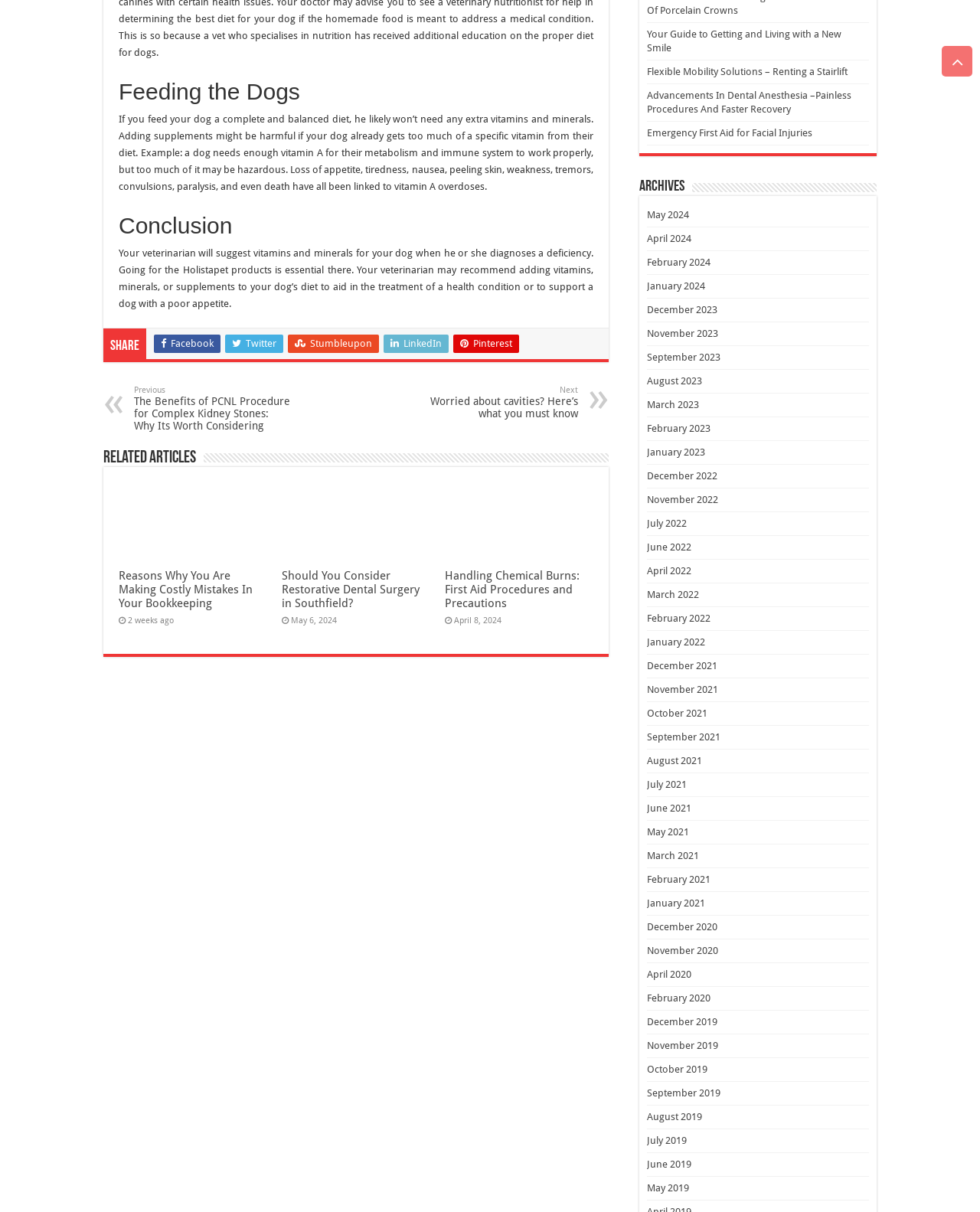Given the description "LinkedIn", provide the bounding box coordinates of the corresponding UI element.

[0.391, 0.276, 0.458, 0.291]